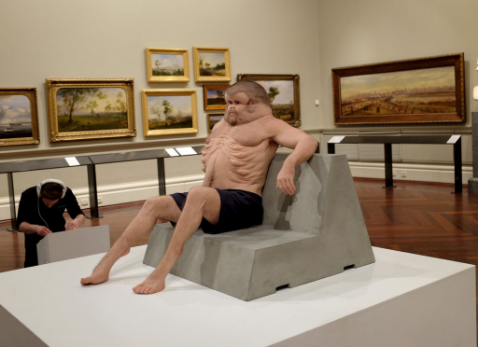Answer the following in one word or a short phrase: 
What is the purpose of the installation?

To spark conversations about road safety